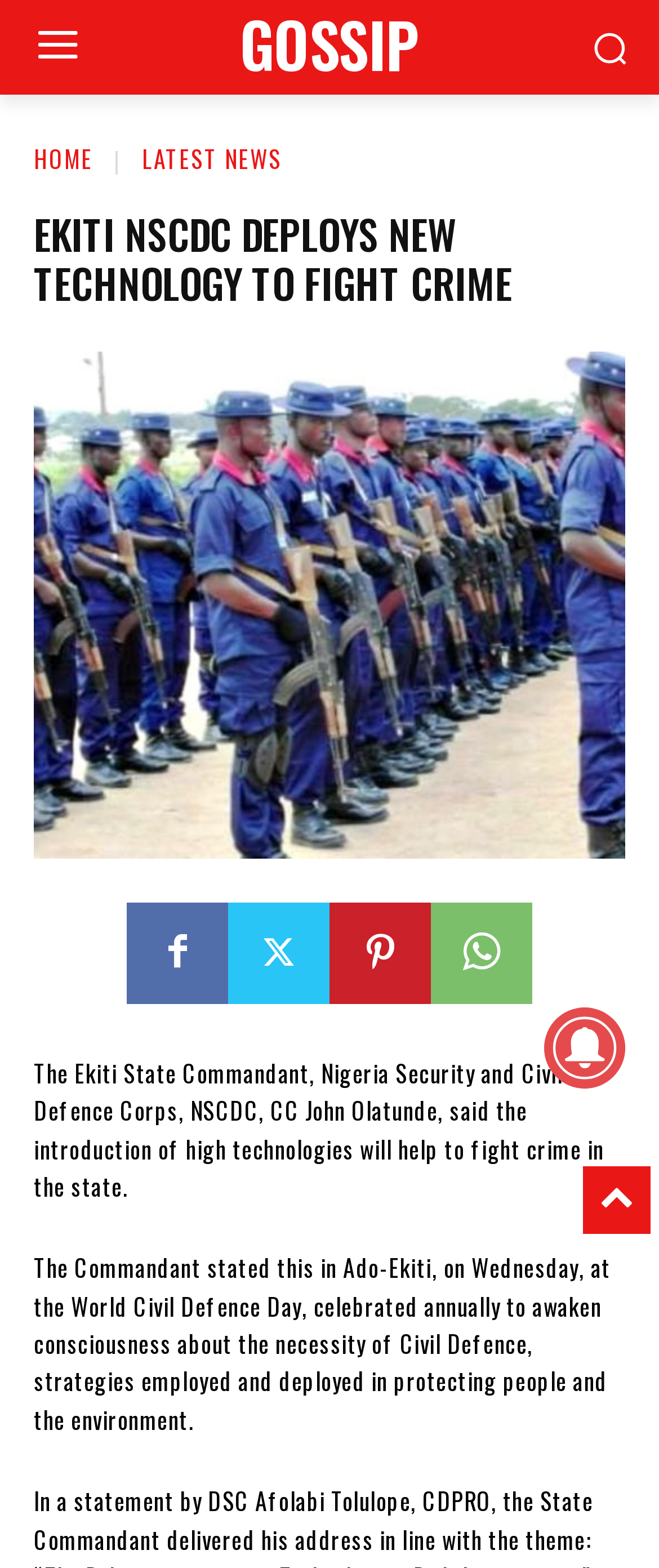Extract the bounding box coordinates of the UI element described by: "GOSSIP". The coordinates should include four float numbers ranging from 0 to 1, e.g., [left, top, right, bottom].

[0.231, 0.008, 0.769, 0.047]